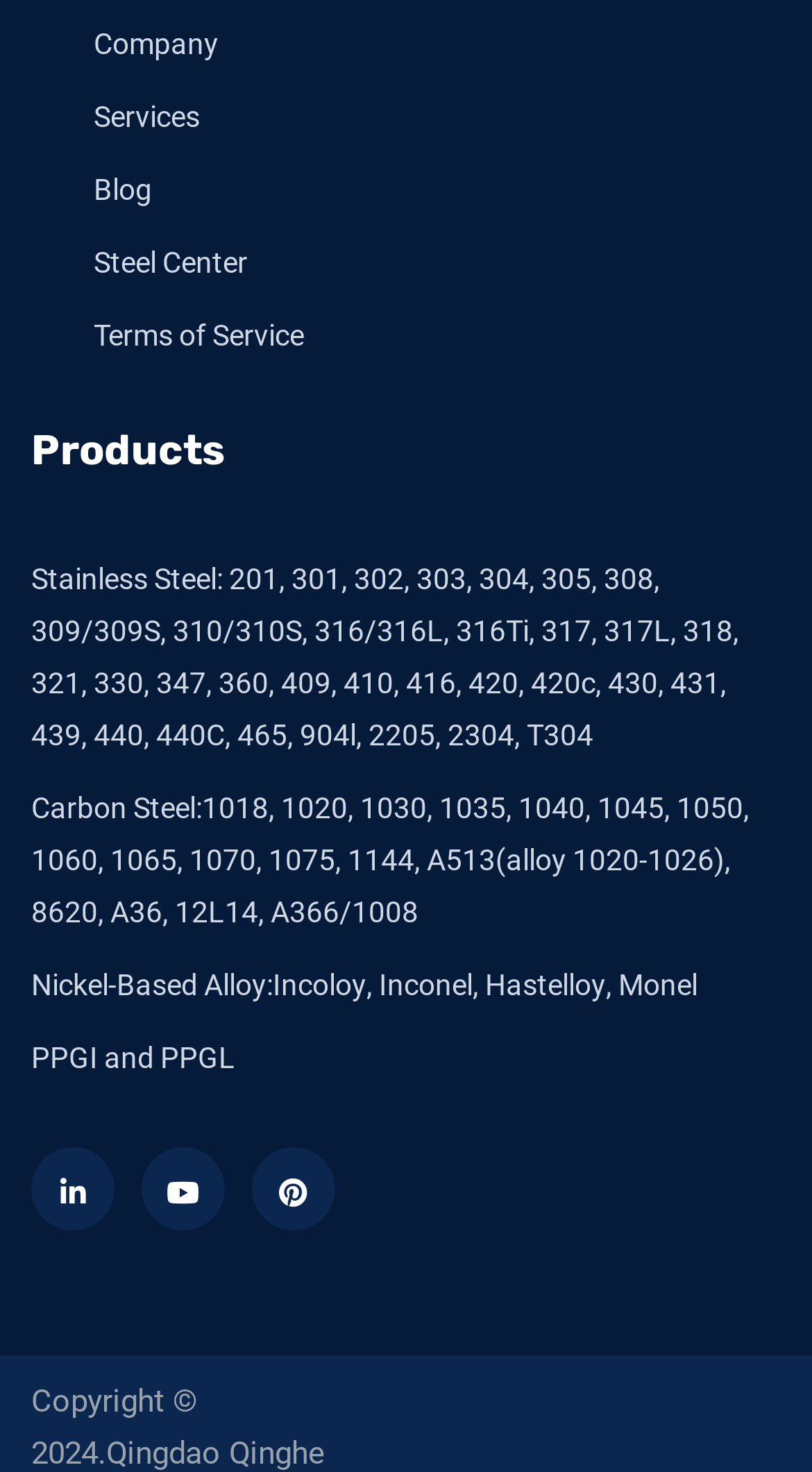Predict the bounding box of the UI element based on this description: "Terms of Service".

[0.115, 0.21, 0.374, 0.246]